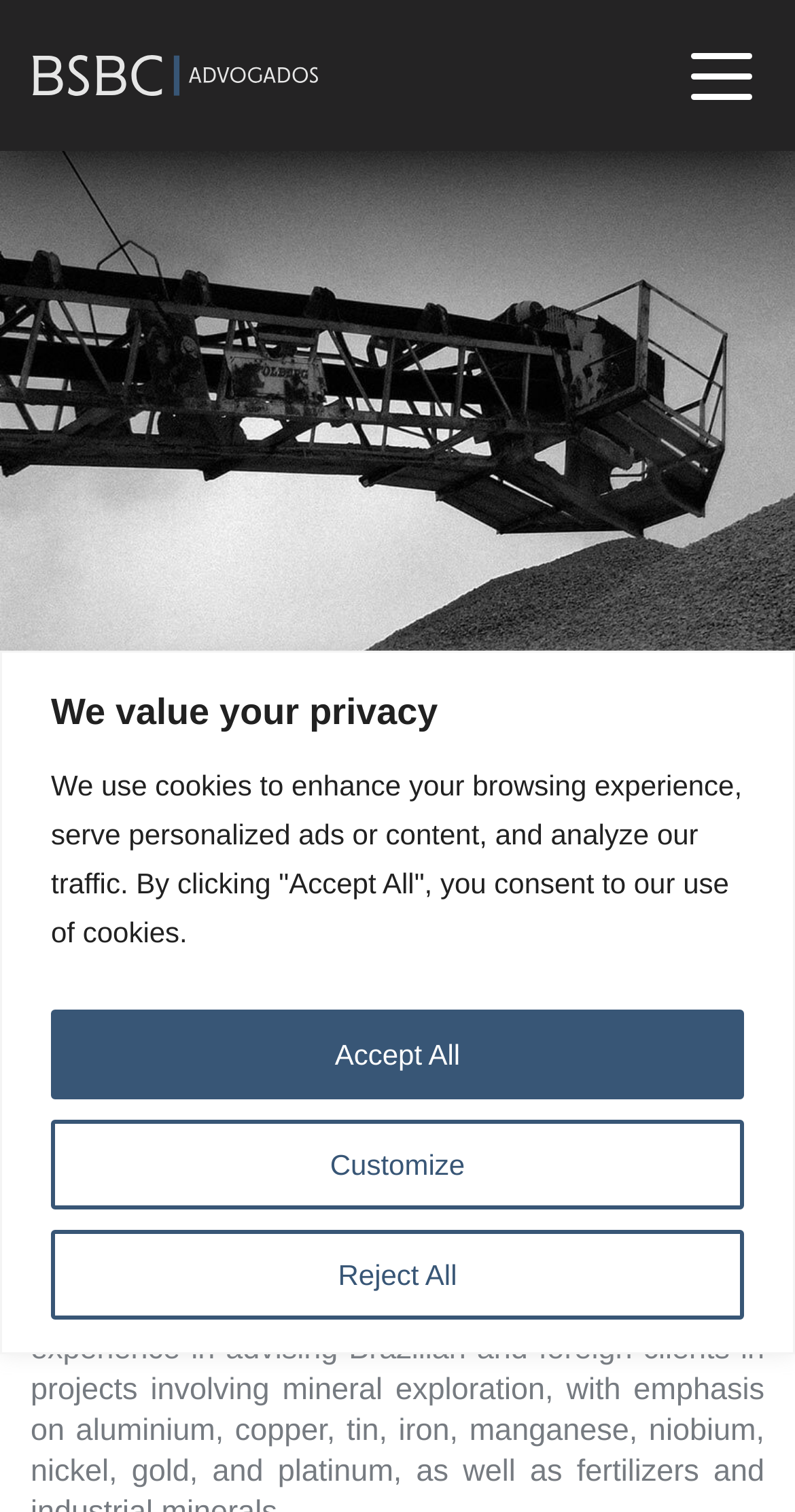What is unique about the work performed by BSBC?
Look at the image and construct a detailed response to the question.

I found this information by reading the static text element that describes the work performed by BSBC, which states that 'all the work, even the less sophisticated, is performed by law professionals (we do not work with paralegals)'.